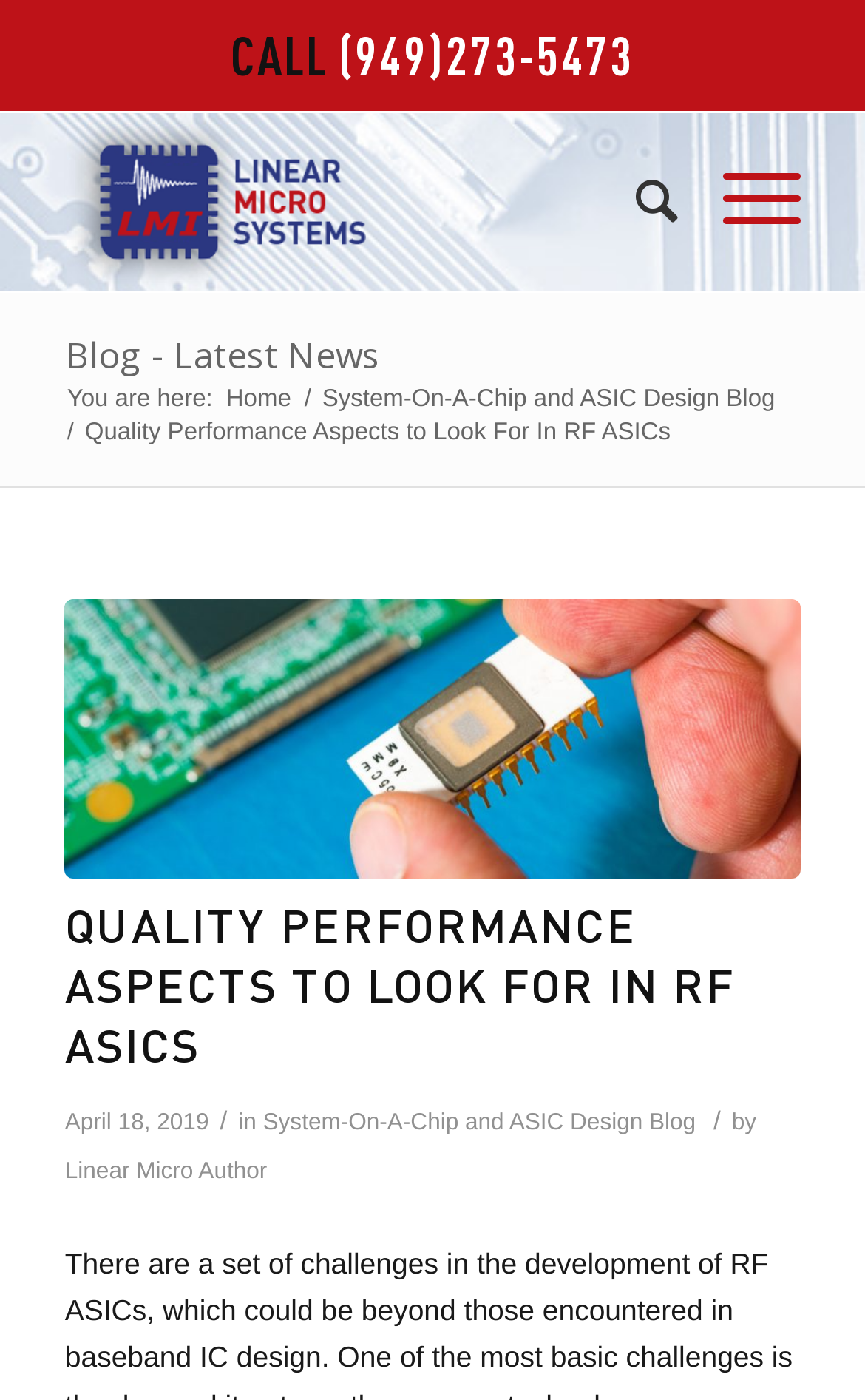Please determine the bounding box coordinates of the element's region to click in order to carry out the following instruction: "Read the blog post". The coordinates should be four float numbers between 0 and 1, i.e., [left, top, right, bottom].

[0.075, 0.648, 0.849, 0.768]